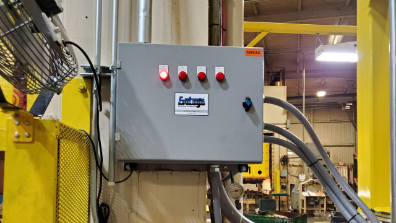How many buttons are on the control panel?
Could you give a comprehensive explanation in response to this question?

The caption specifically states that the control panel features four prominent buttons: three red ones and one blue one, which suggests that there are a total of four buttons on the panel.